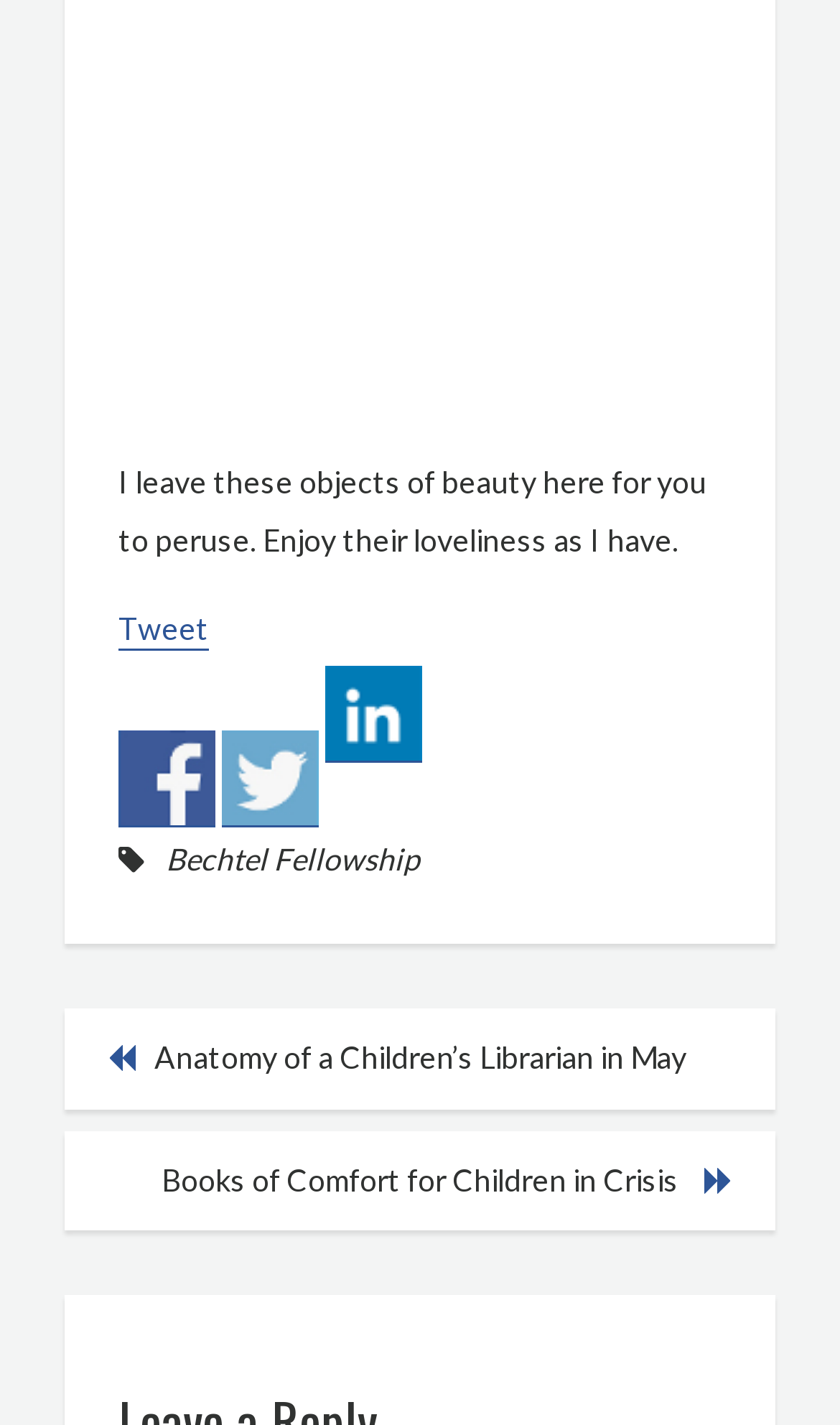Provide the bounding box coordinates of the HTML element this sentence describes: "Tweet". The bounding box coordinates consist of four float numbers between 0 and 1, i.e., [left, top, right, bottom].

[0.141, 0.428, 0.249, 0.457]